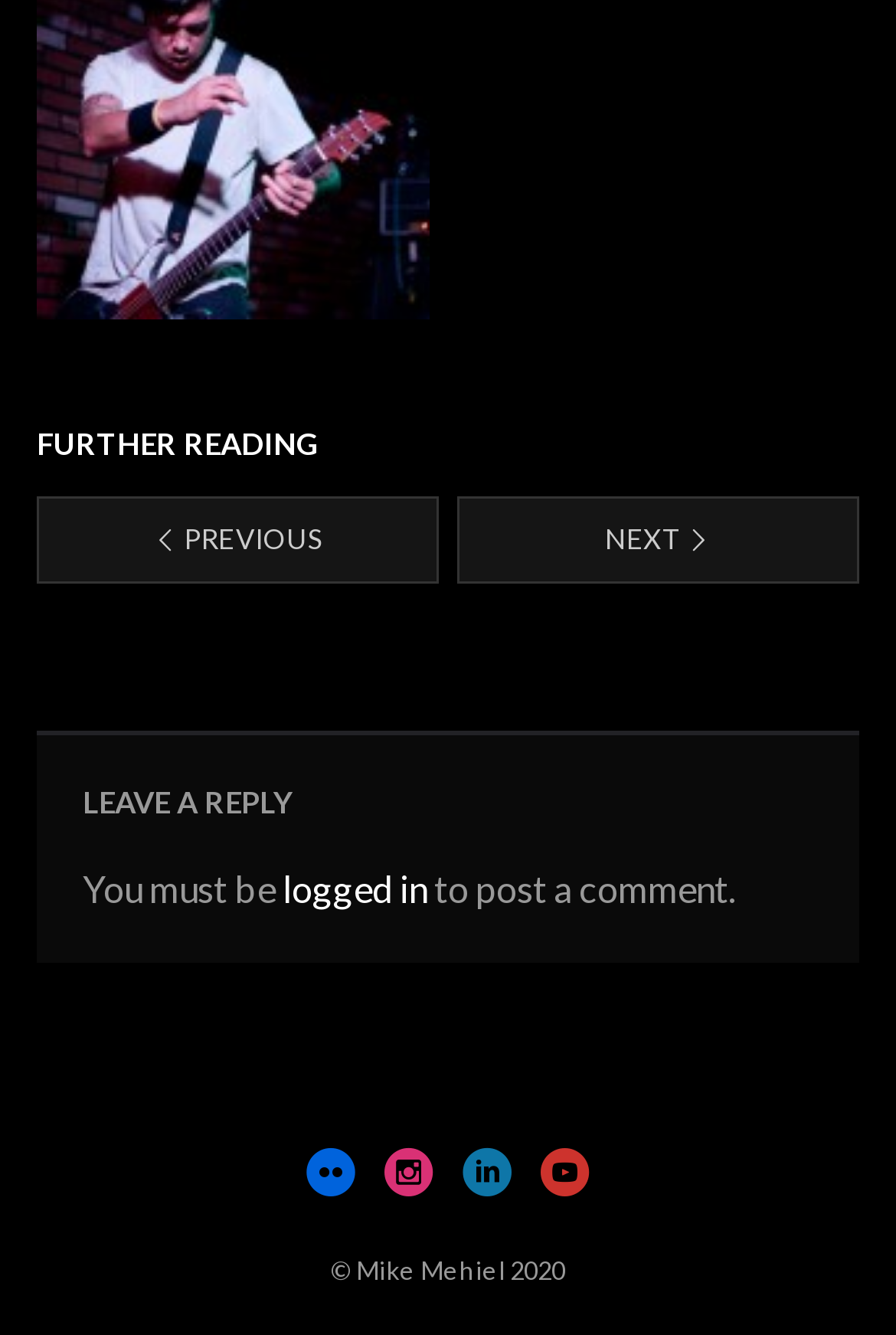What is the purpose of the links at the bottom?
Give a single word or phrase answer based on the content of the image.

Social media